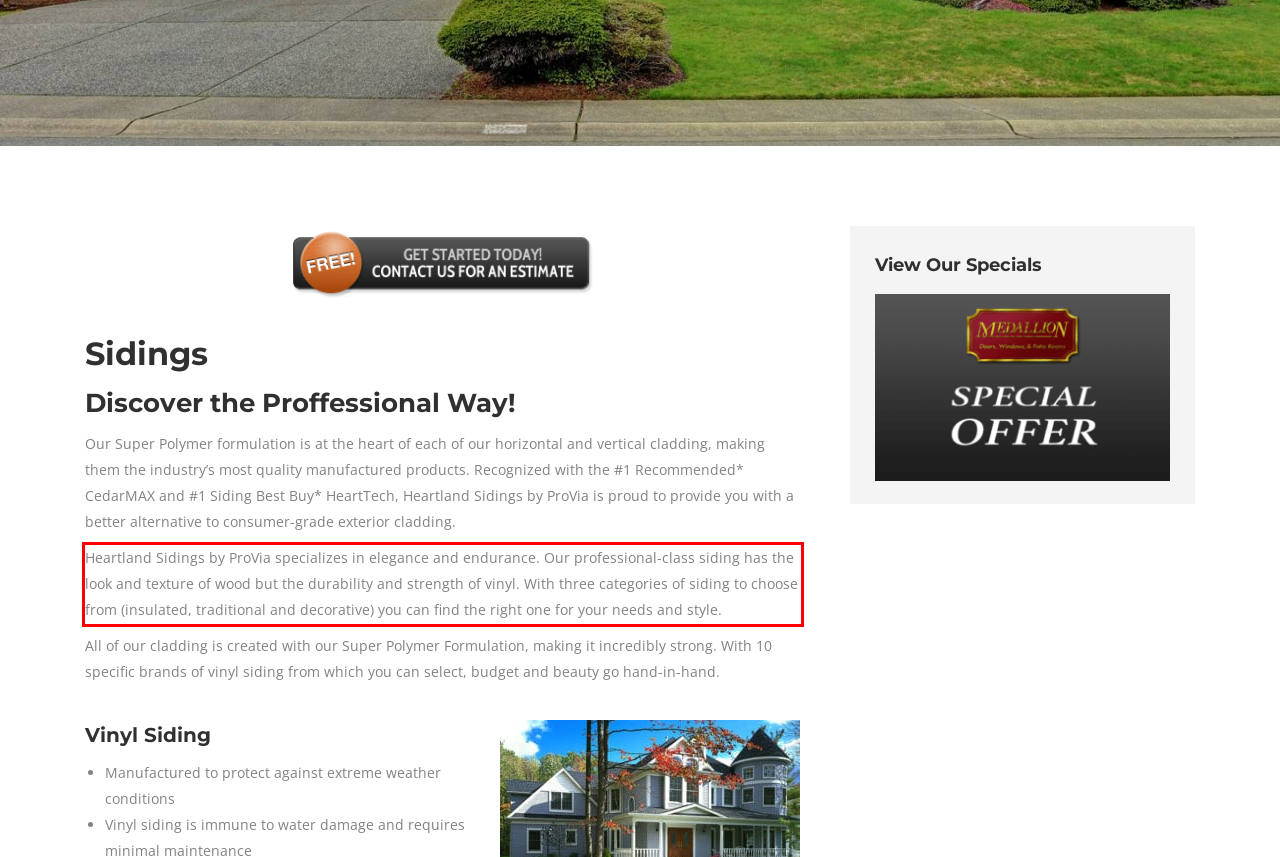You are provided with a screenshot of a webpage that includes a red bounding box. Extract and generate the text content found within the red bounding box.

Heartland Sidings by ProVia specializes in elegance and endurance. Our professional-class siding has the look and texture of wood but the durability and strength of vinyl. With three categories of siding to choose from (insulated, traditional and decorative) you can find the right one for your needs and style.